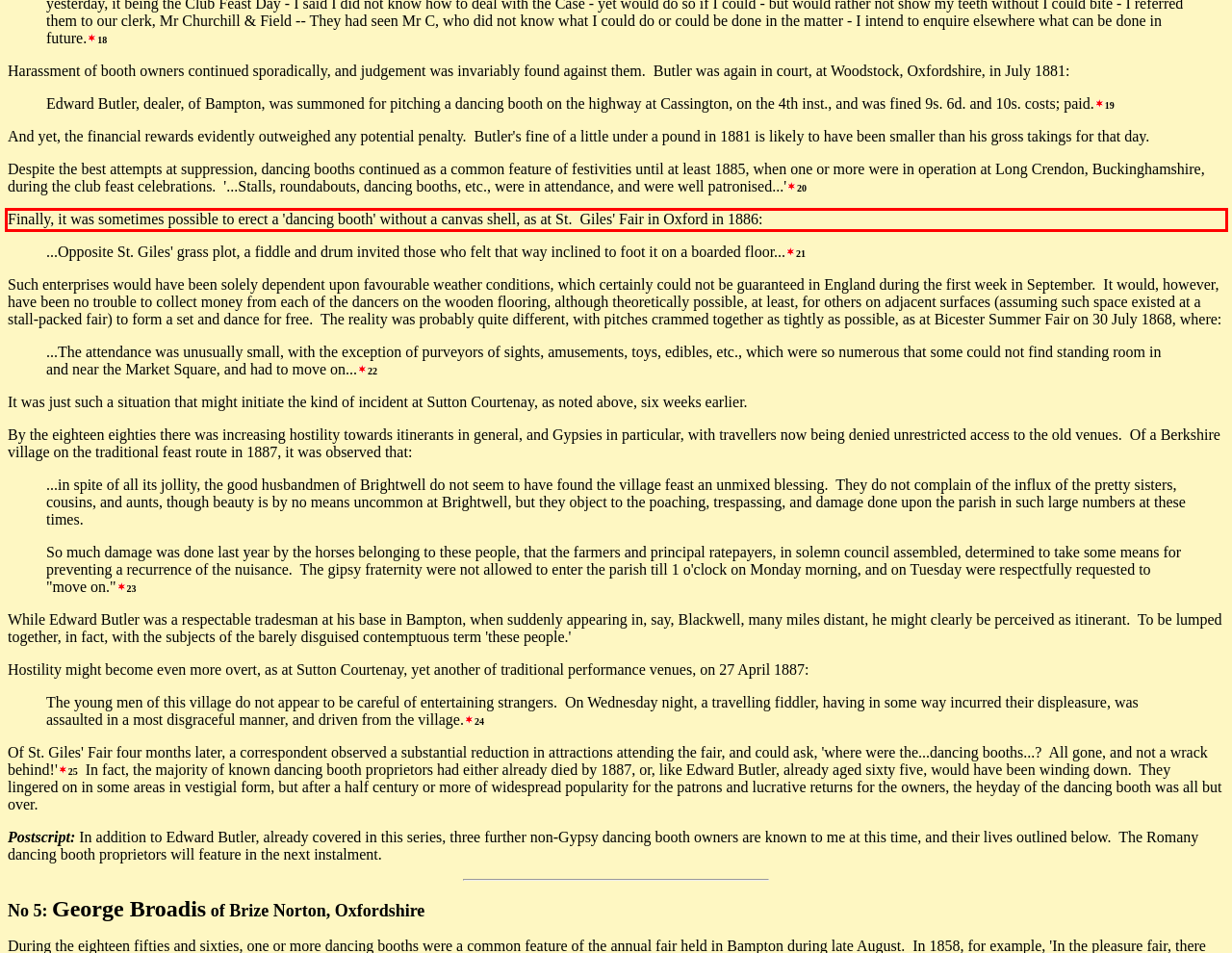Examine the webpage screenshot, find the red bounding box, and extract the text content within this marked area.

Finally, it was sometimes possible to erect a 'dancing booth' without a canvas shell, as at St. Giles' Fair in Oxford in 1886: